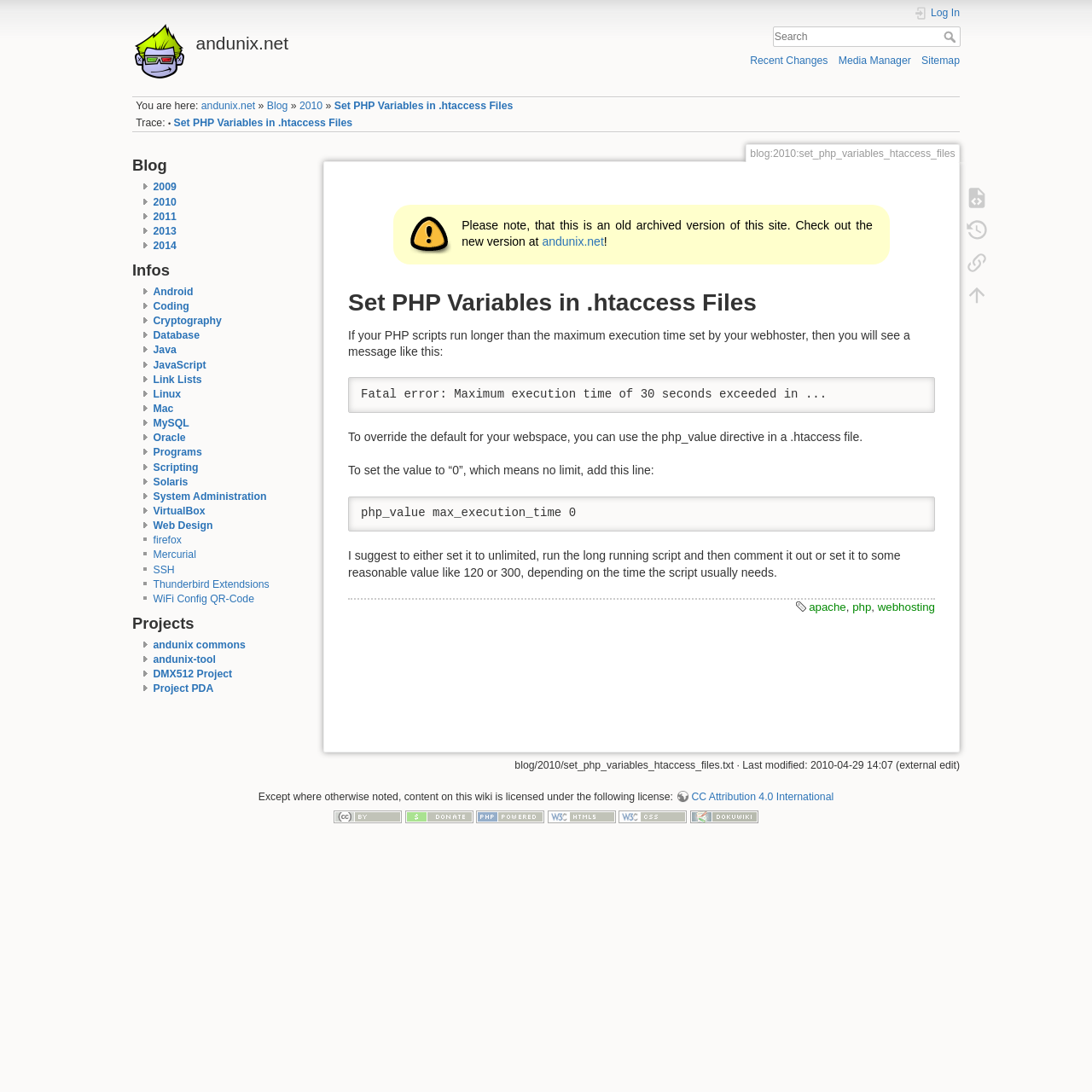Create a detailed summary of all the visual and textual information on the webpage.

The webpage is about setting PHP variables in .htaccess files, and it appears to be a blog or informational website. At the top, there is a heading with the website's title, "andunix.net", which is also a link. To the right of the title, there is a login link and a small image. Below the title, there is a search bar with a textbox and a search button.

The main content of the webpage is divided into three sections: "Blog", "Infos", and "Projects". The "Blog" section has a heading and a tree view with links to different years, from 2009 to 2014. The "Infos" section has a heading and a tree view with links to various topics, including Android, Coding, Cryptography, and more. The "Projects" section has a heading, but its content is not specified.

There are also some navigation links at the top, including "Recent Changes", "Media Manager", and "Sitemap". Additionally, there is a breadcrumb trail below the title, showing the current location within the website.